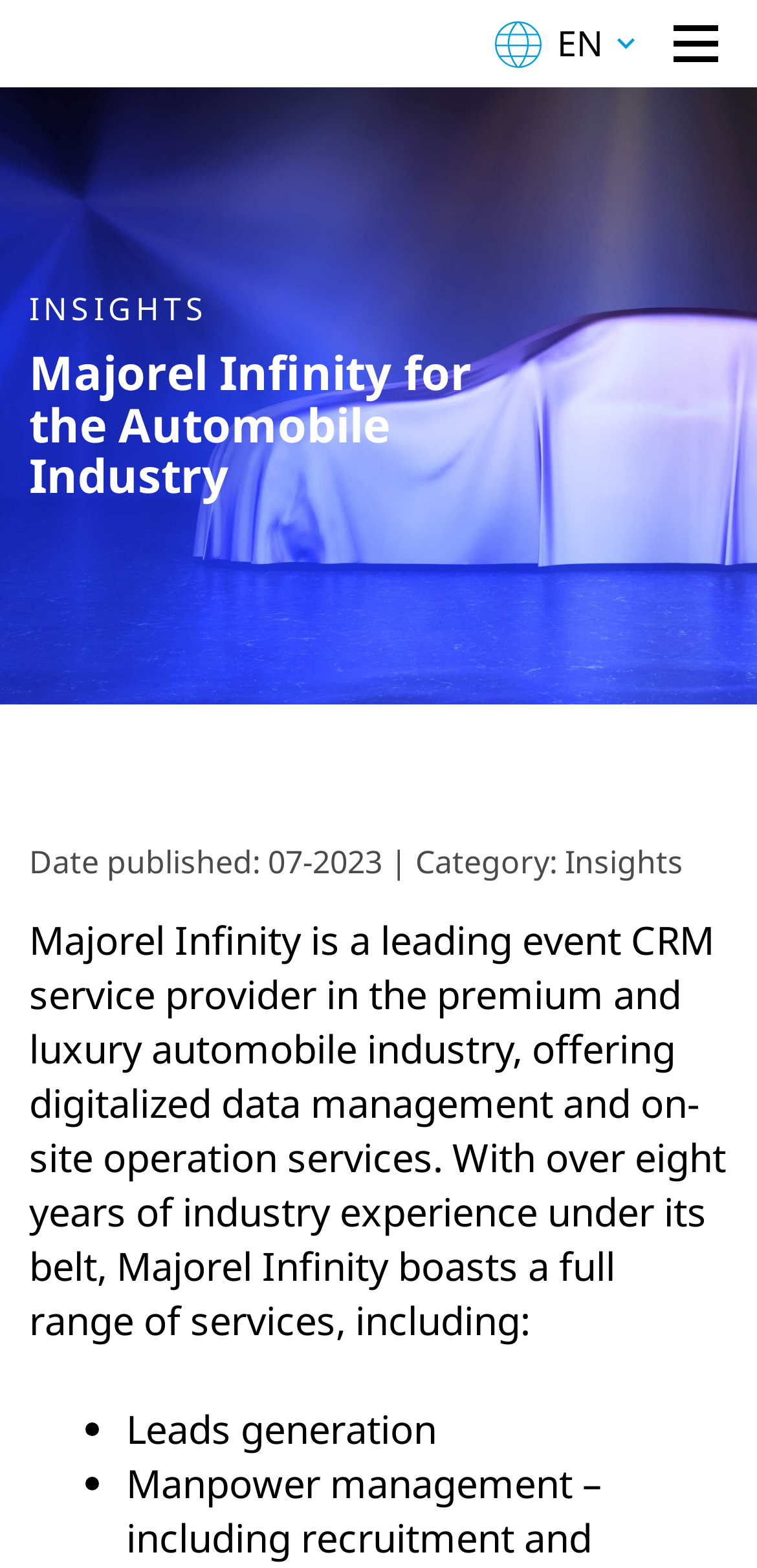Give a detailed account of the webpage, highlighting key information.

The webpage is about Majorel Infinity, a leading event CRM service provider in the premium and luxury automobile industry. At the top, there is a navigation menu with links to "Home", "Solutions", "Consumer Data & Insight", "Technology", "Marketing Strategy & Services", "Insights", and "Contact". 

Below the navigation menu, there is a heading that reads "Majorel Infinity for the Automobile Industry". To the right of the heading, there is an image. 

On the left side of the page, there is a section with the title "INSIGHTS" in bold font. Below the title, there is a paragraph of text that describes Majorel Infinity's services, including digitalized data management and on-site operation services. The text also mentions the company's eight years of industry experience.

To the right of the paragraph, there is a list of services offered by Majorel Infinity, including leads generation, marked with bullet points. 

At the bottom of the page, there are three images, one of which appears to be a language selection option with the text "EN".